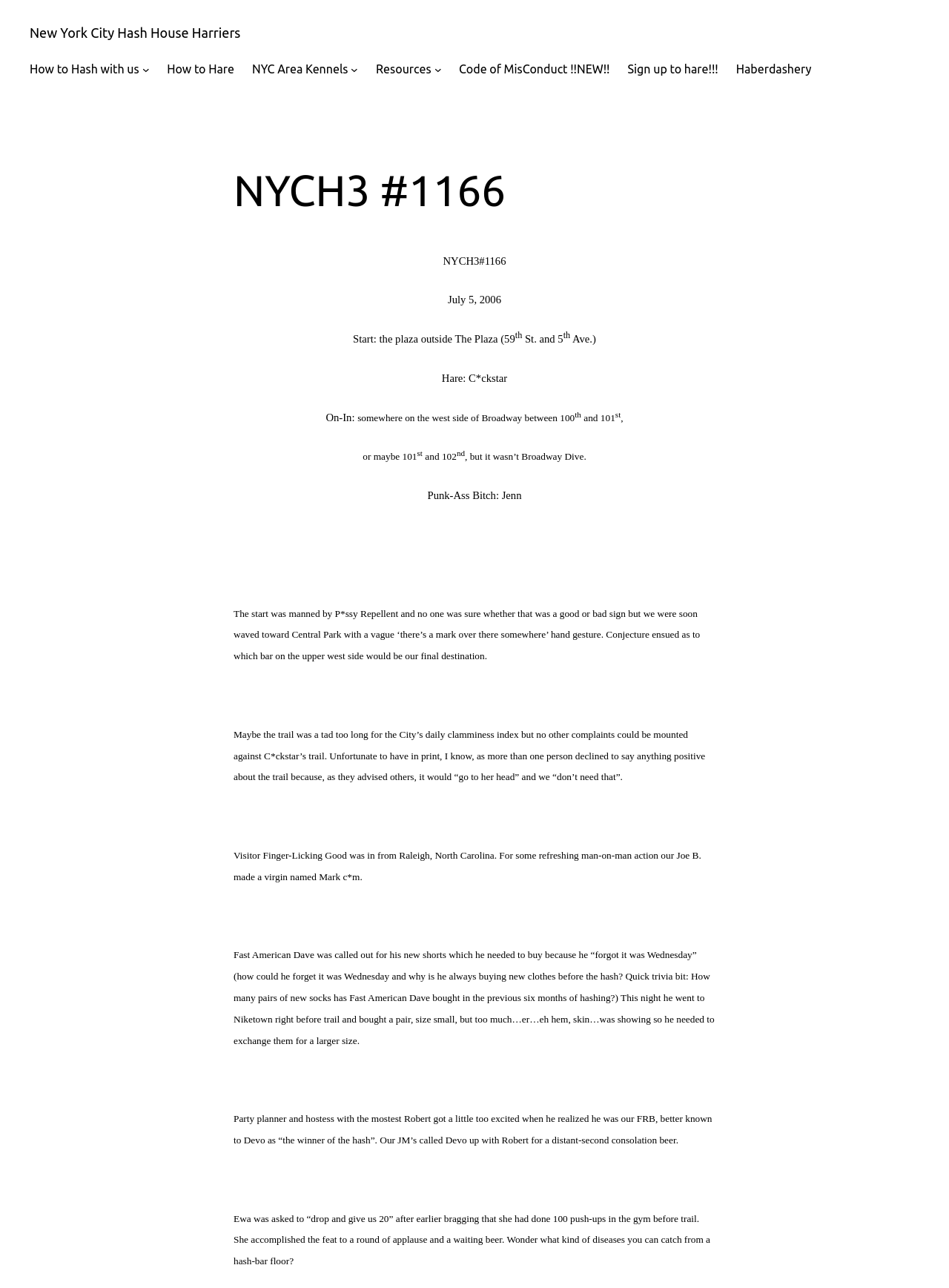Determine the bounding box coordinates of the region that needs to be clicked to achieve the task: "Explore 'Haberdashery'".

[0.776, 0.047, 0.855, 0.061]